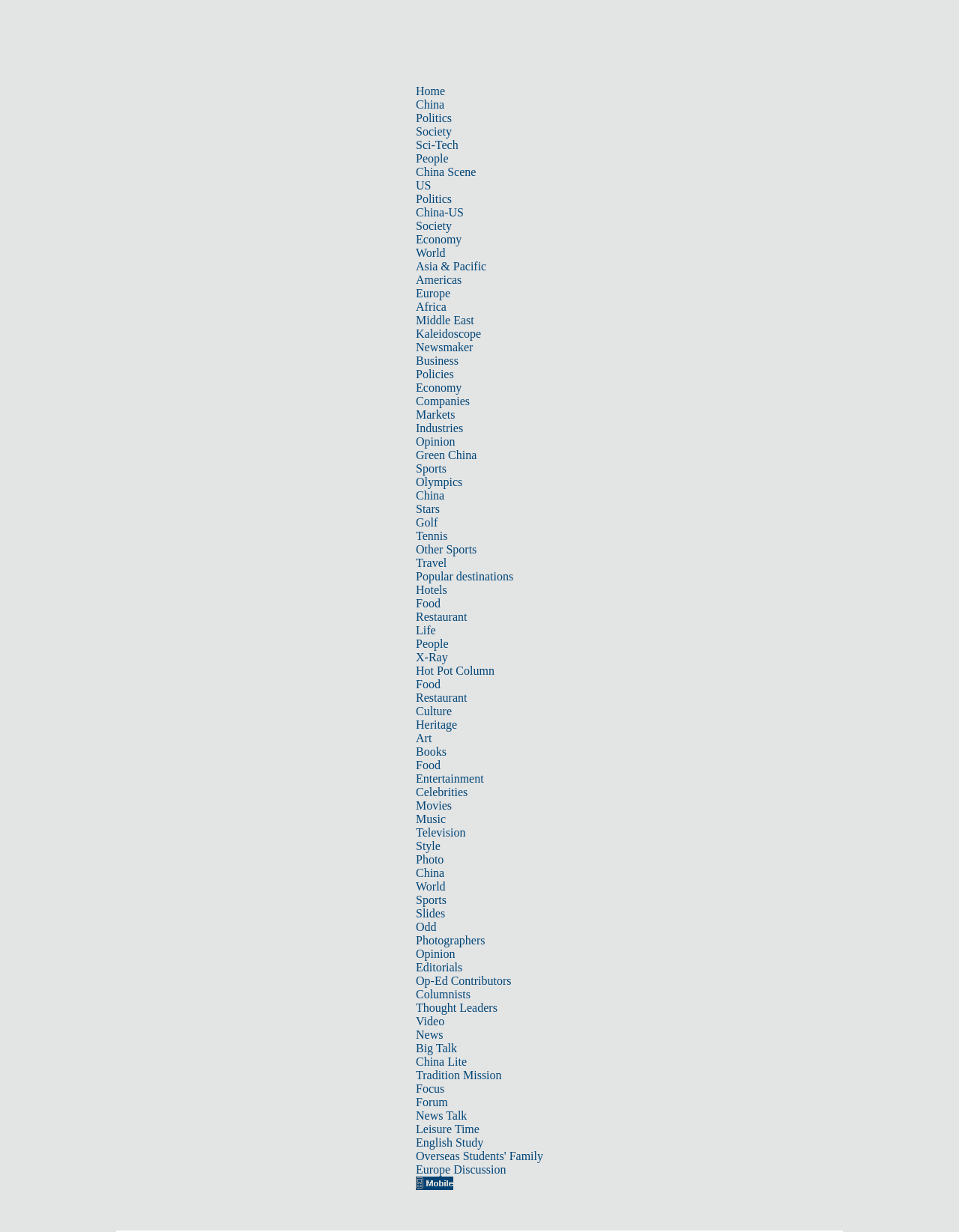Provide a brief response using a word or short phrase to this question:
What is the last category listed in the top navigation bar?

Video